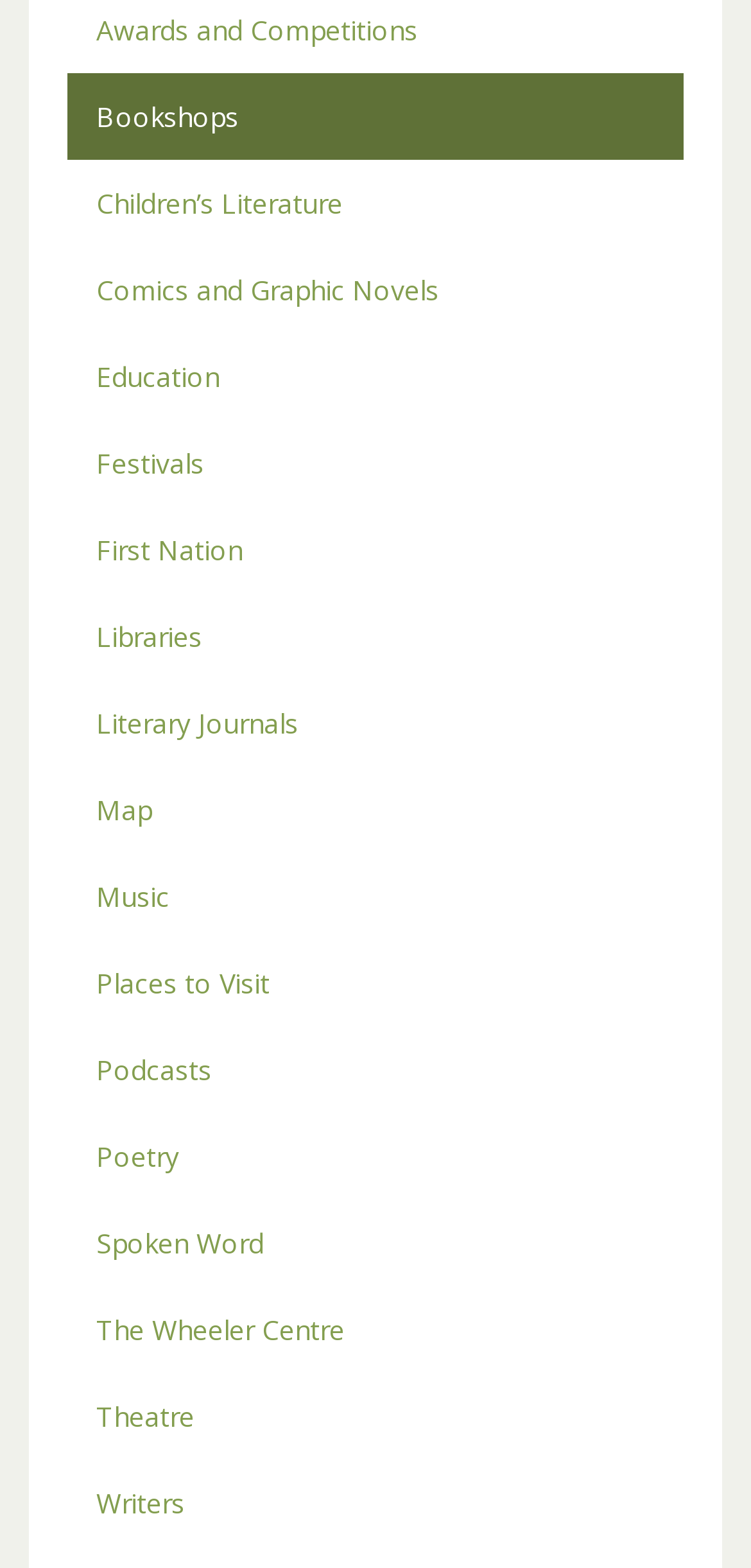What is the last category listed?
Please give a detailed and thorough answer to the question, covering all relevant points.

I looked at the list of links and found that the last category listed is Writers, which is located at the bottom of the list.